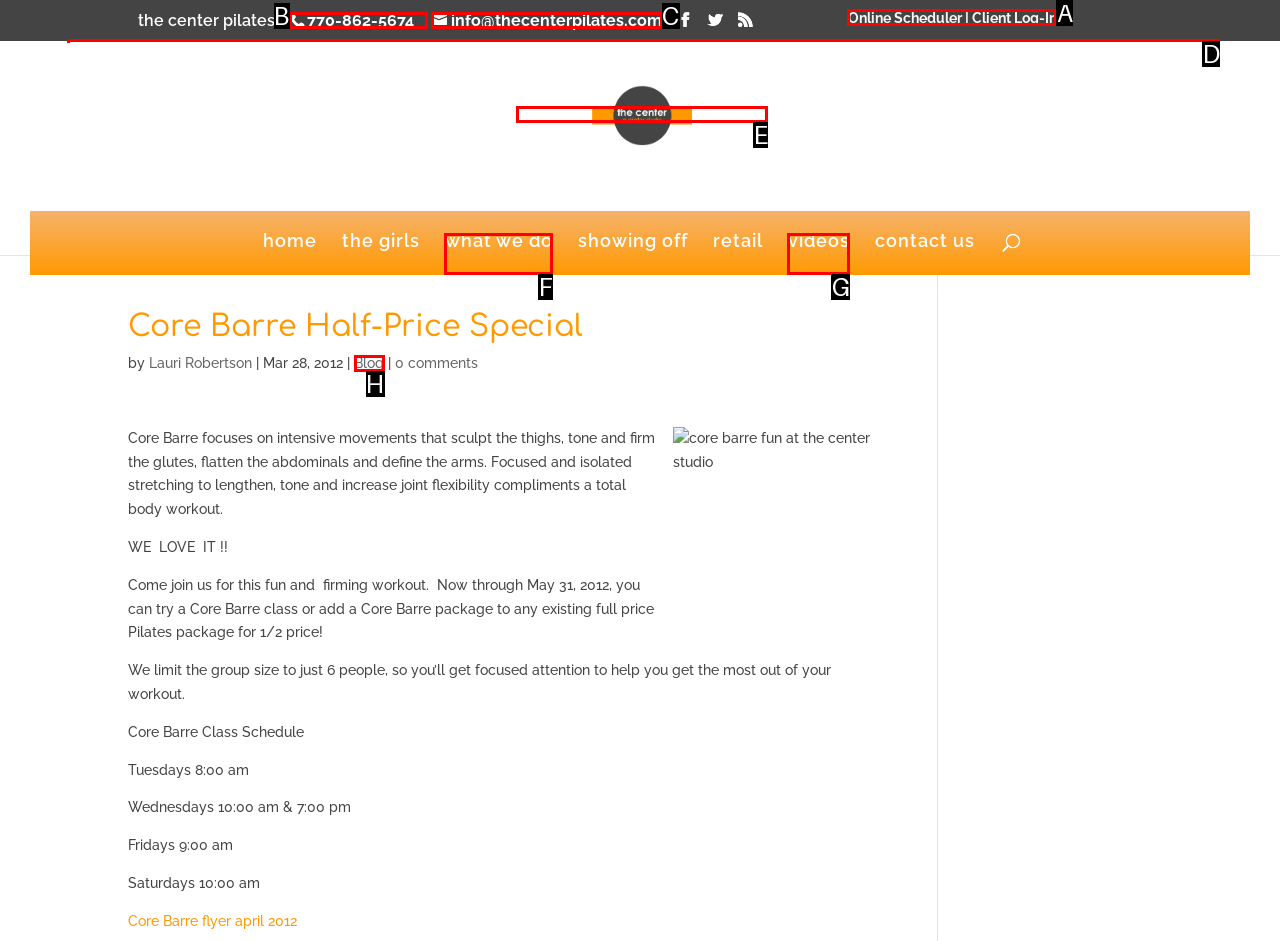Choose the HTML element to click for this instruction: Search for something Answer with the letter of the correct choice from the given options.

D